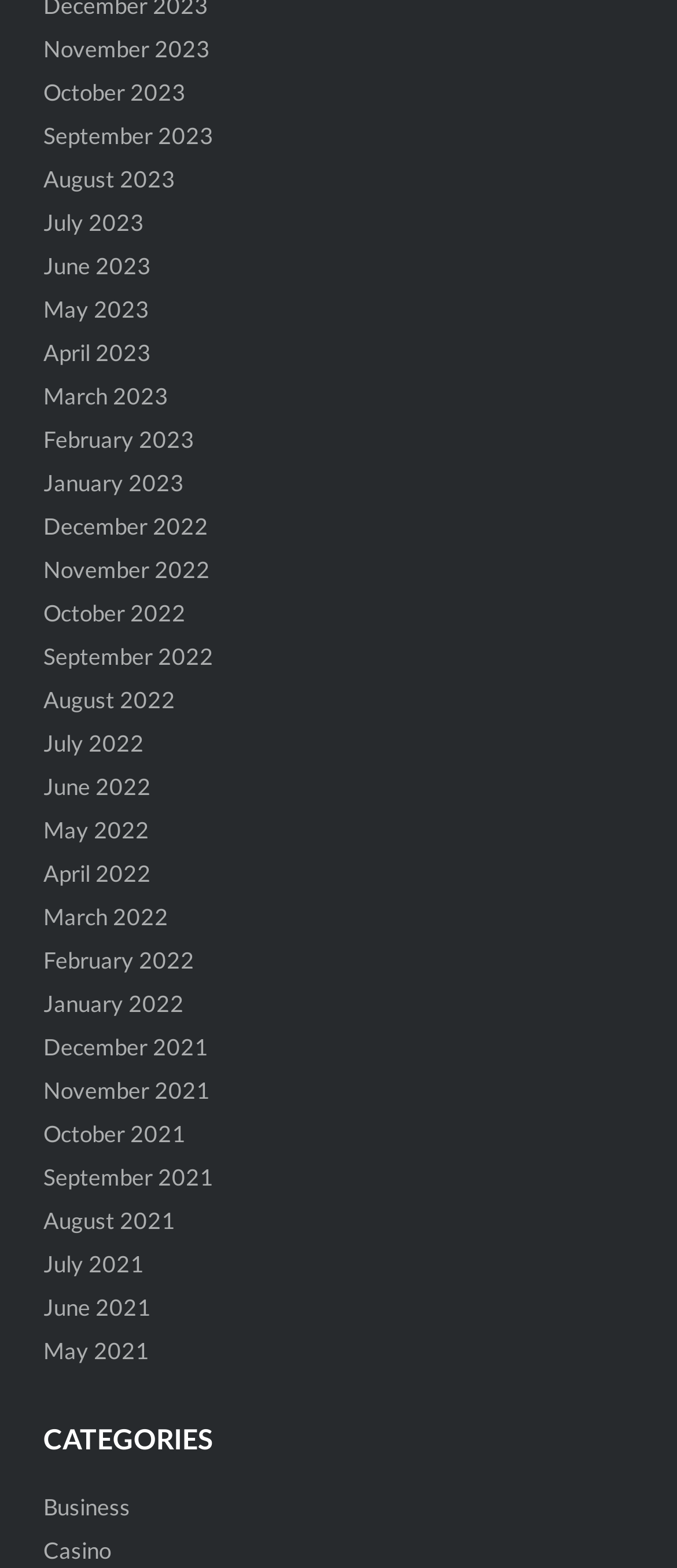Determine the bounding box for the described HTML element: "December 2021". Ensure the coordinates are four float numbers between 0 and 1 in the format [left, top, right, bottom].

[0.064, 0.659, 0.308, 0.677]